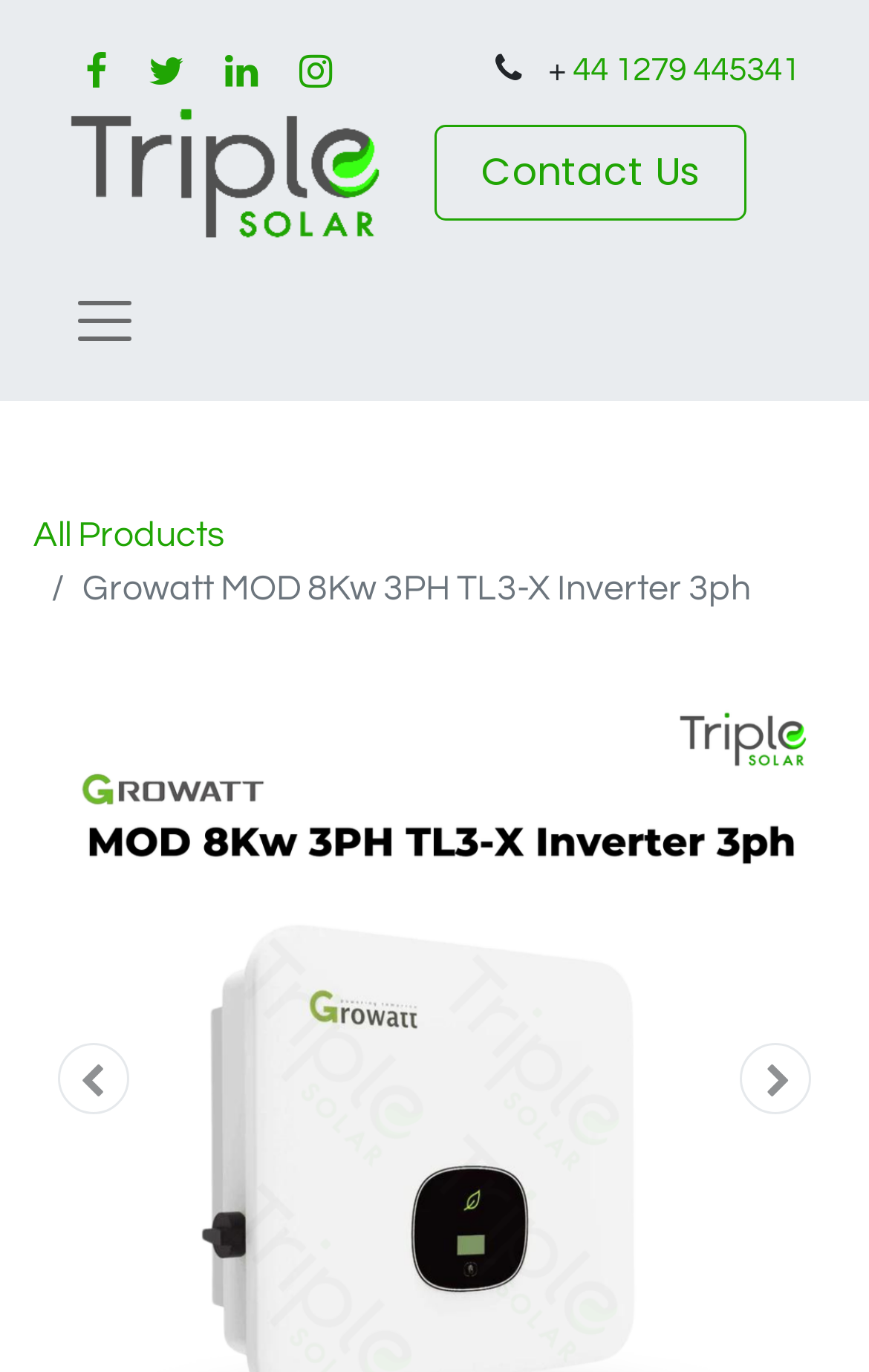Using floating point numbers between 0 and 1, provide the bounding box coordinates in the format (top-left x, top-left y, bottom-right x, bottom-right y). Locate the UI element described here: parent_node: + 44 1279 445341

[0.079, 0.201, 0.162, 0.266]